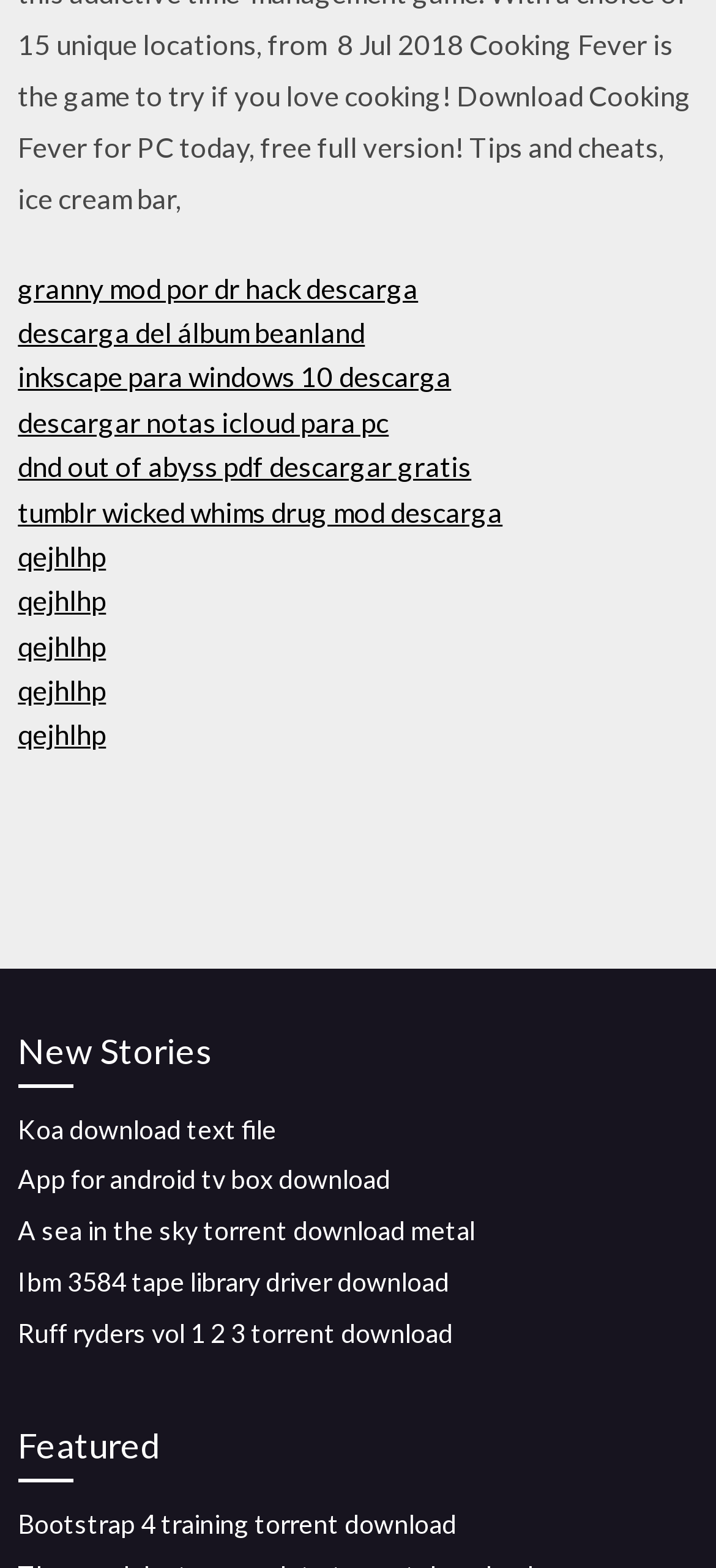Provide the bounding box for the UI element matching this description: "qejhlhp".

[0.025, 0.429, 0.148, 0.45]